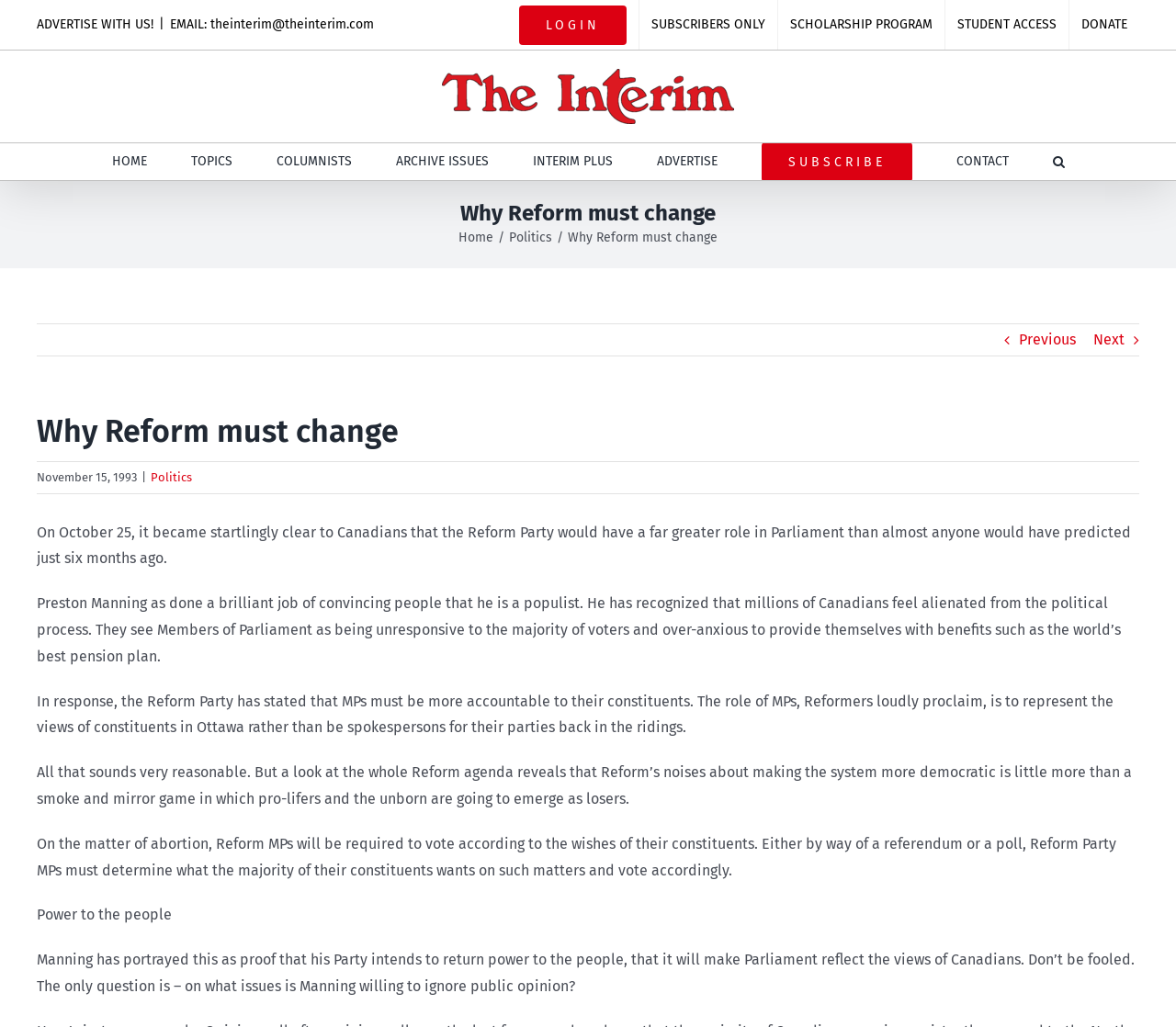Please provide a one-word or phrase answer to the question: 
What is the purpose of the 'Search' button?

To search the website